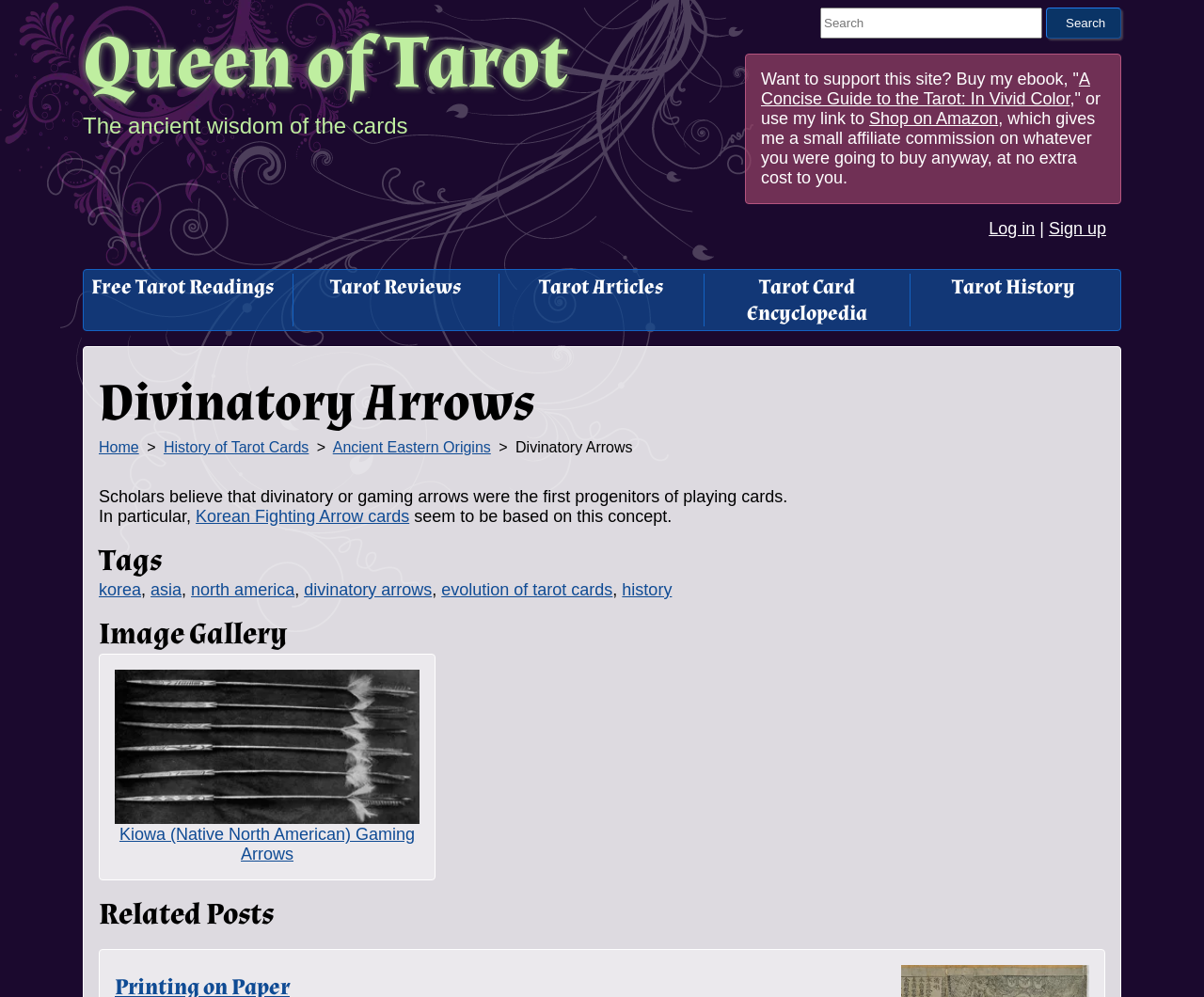Given the element description, predict the bounding box coordinates in the format (top-left x, top-left y, bottom-right x, bottom-right y), using floating point numbers between 0 and 1: ABOUT US

None